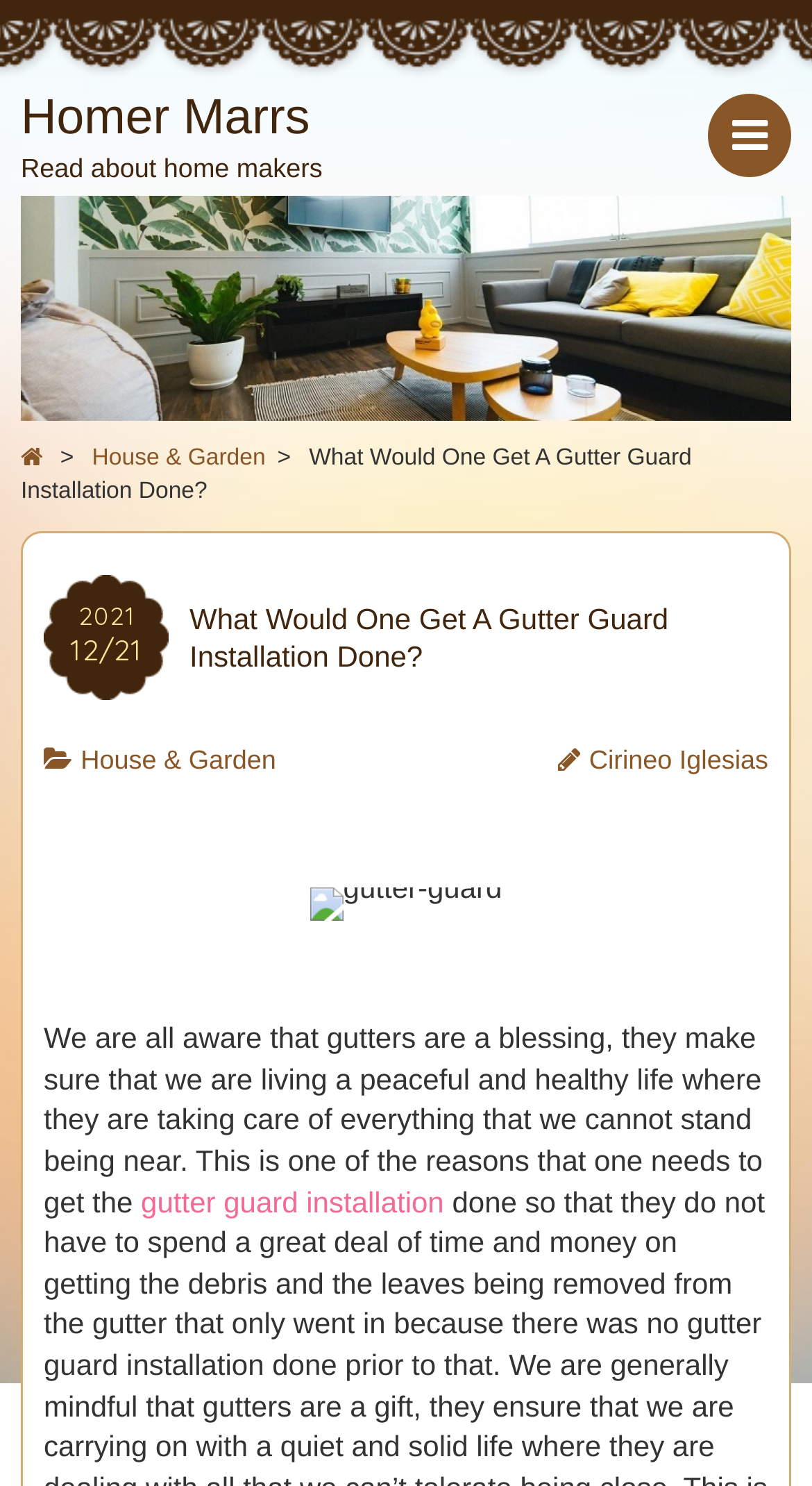What is the topic of the article?
Please answer the question with as much detail as possible using the screenshot.

Based on the content of the webpage, specifically the heading 'What Would One Get A Gutter Guard Installation Done?' and the text 'We are all aware that gutters are a blessing, they make sure that we are living a peaceful and healthy life where they are taking care of everything that we cannot stand being near.', it is clear that the topic of the article is gutter guard installation.